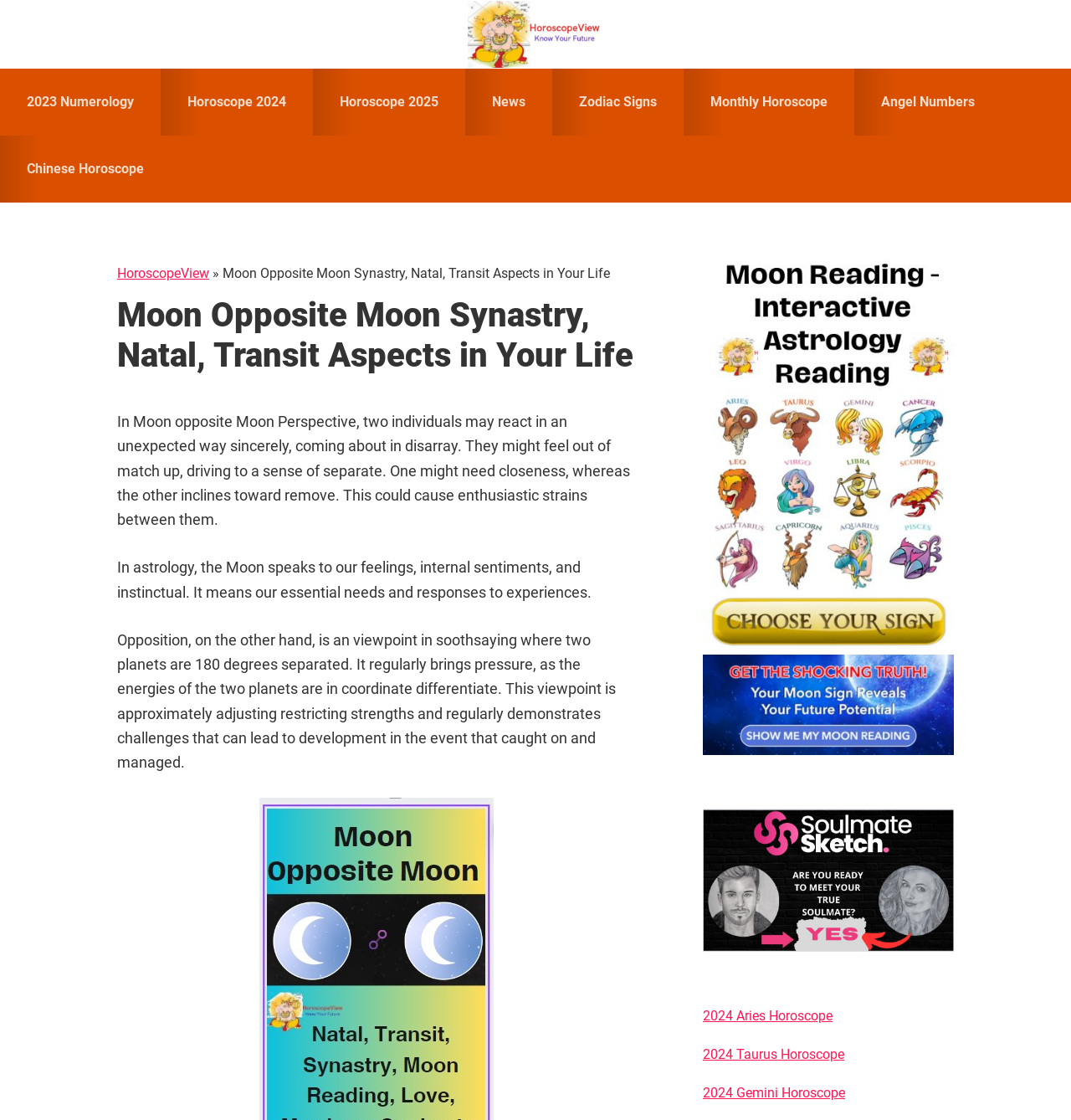Please identify the bounding box coordinates of the element I need to click to follow this instruction: "View 2024 Aries Horoscope".

[0.656, 0.9, 0.777, 0.914]